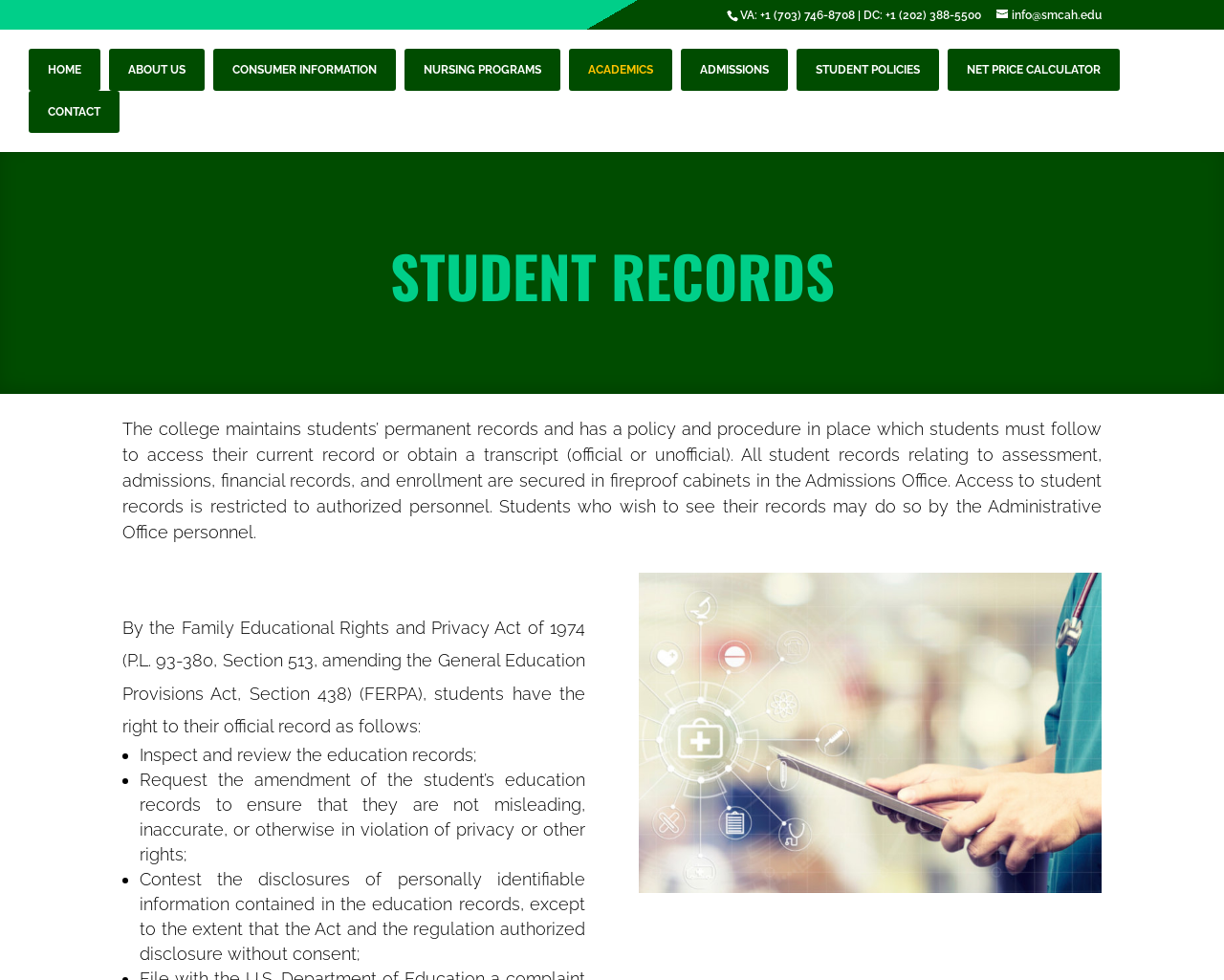Identify the bounding box coordinates of the section to be clicked to complete the task described by the following instruction: "visit the college website". The coordinates should be four float numbers between 0 and 1, formatted as [left, top, right, bottom].

[0.027, 0.082, 0.113, 0.101]